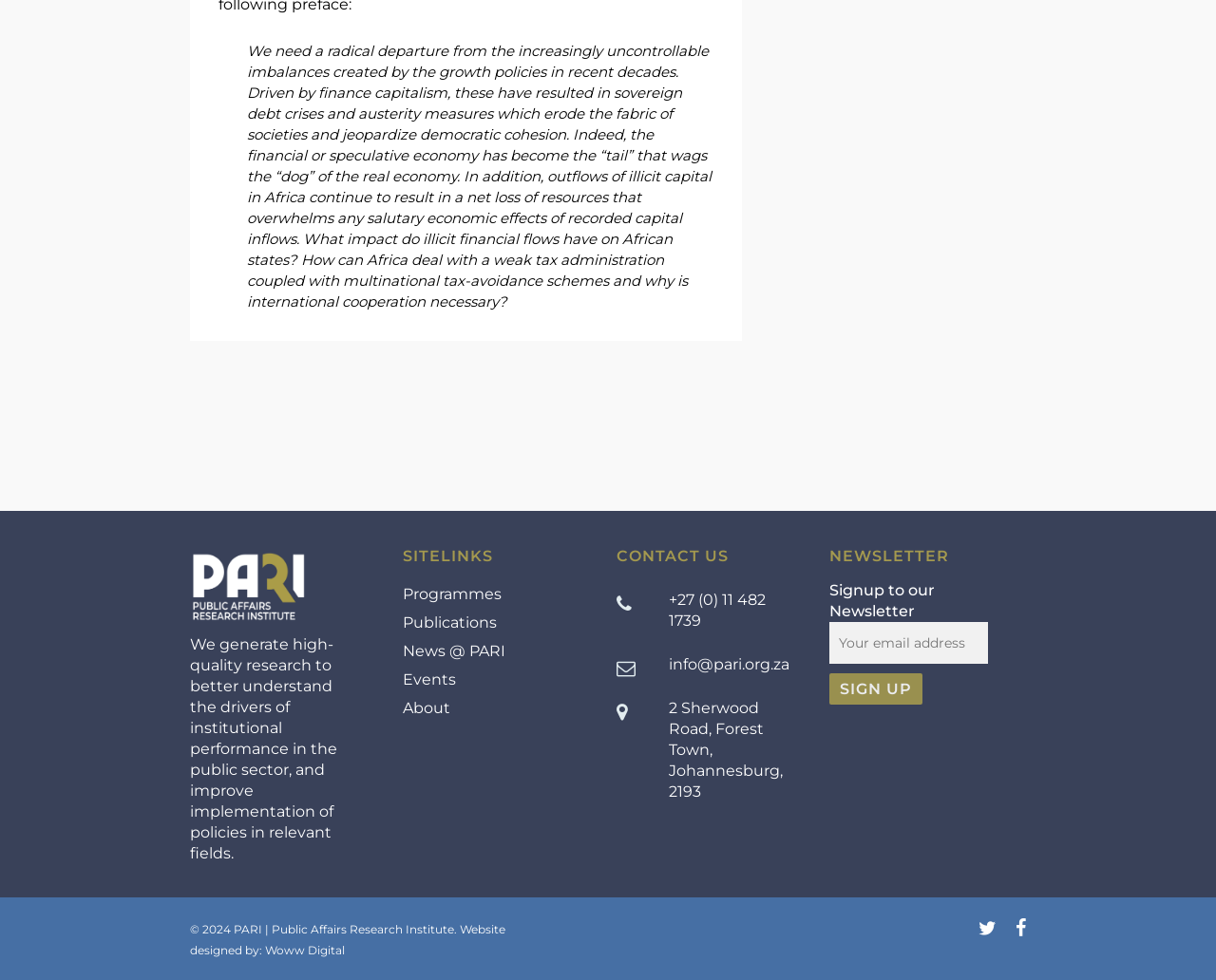Find the bounding box coordinates for the element that must be clicked to complete the instruction: "Click on the 'twitter' link". The coordinates should be four float numbers between 0 and 1, indicated as [left, top, right, bottom].

[0.805, 0.935, 0.82, 0.959]